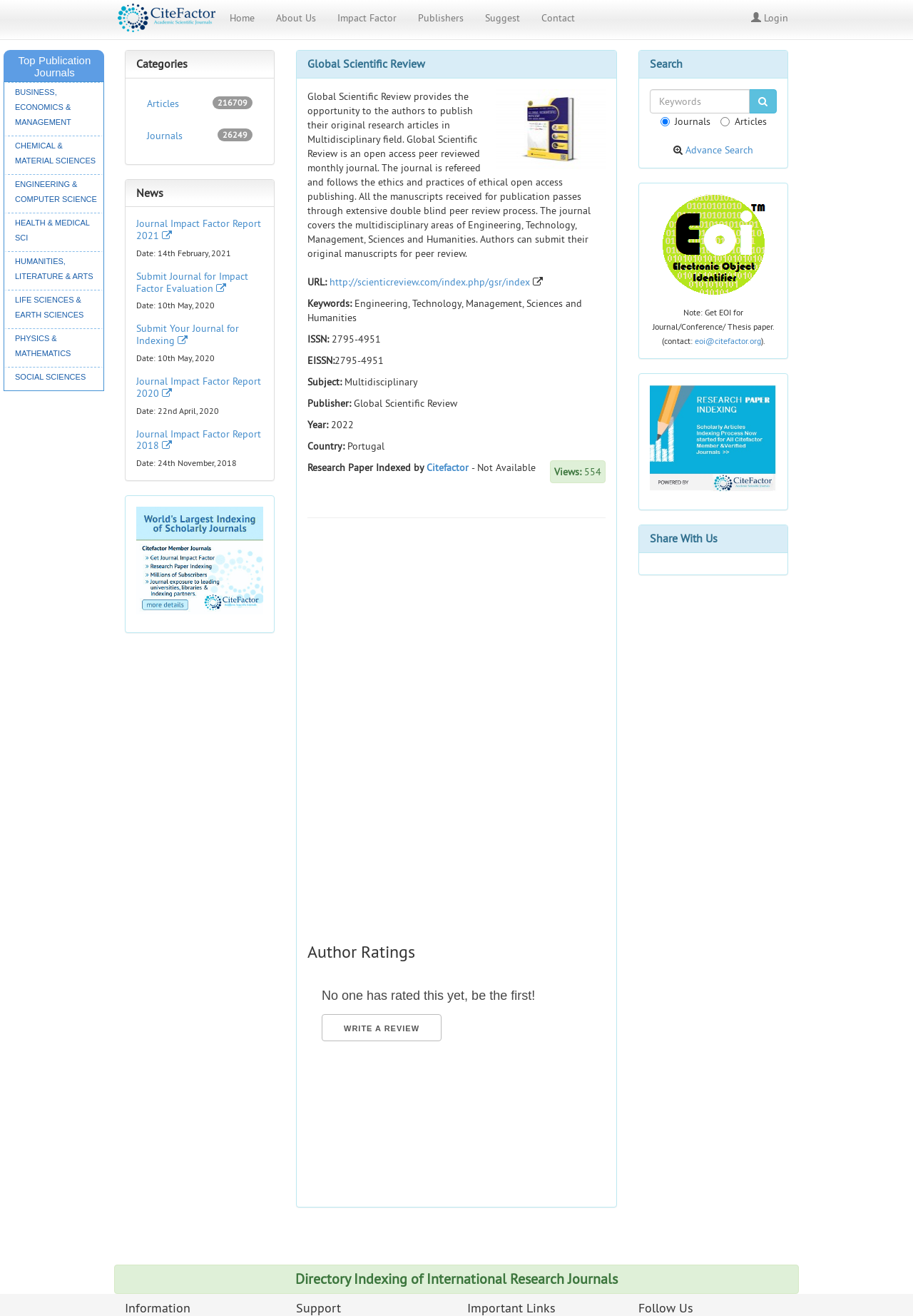Please respond in a single word or phrase: 
How many articles are there?

216709